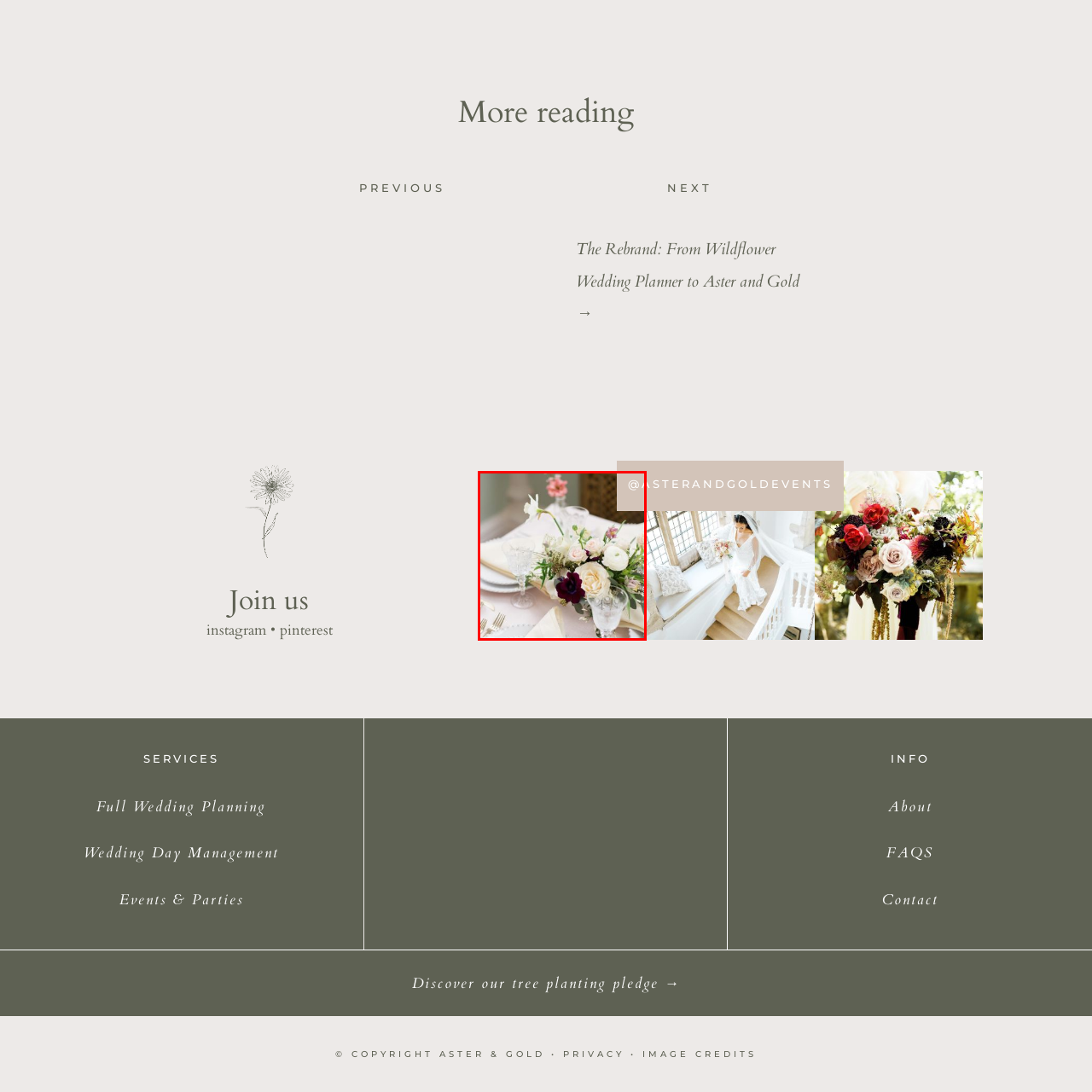What is the purpose of the displayed table setting?
Observe the image inside the red bounding box and give a concise answer using a single word or phrase.

Wedding or special event